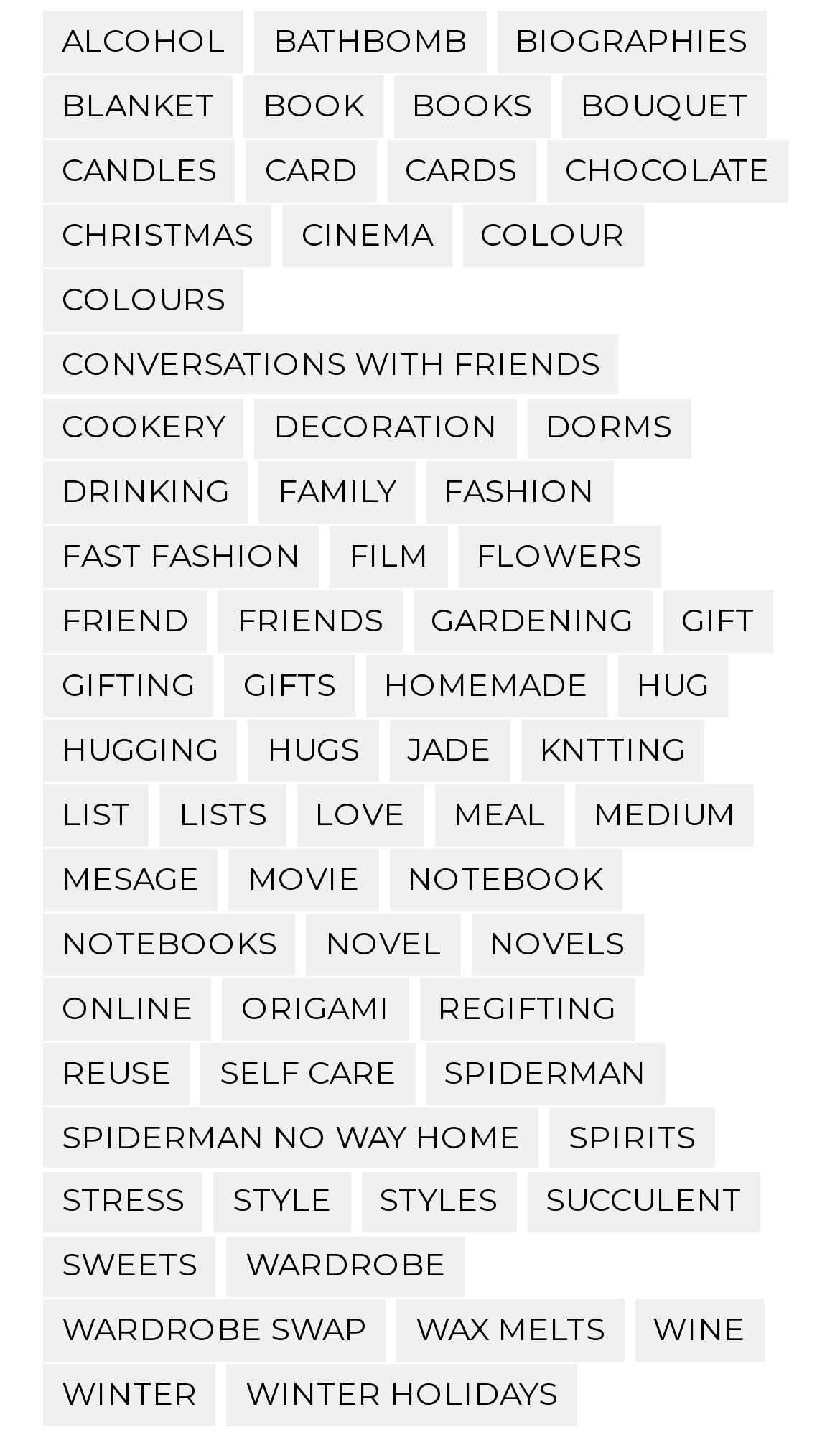Identify the bounding box coordinates of the clickable region to carry out the given instruction: "view June 2020".

None